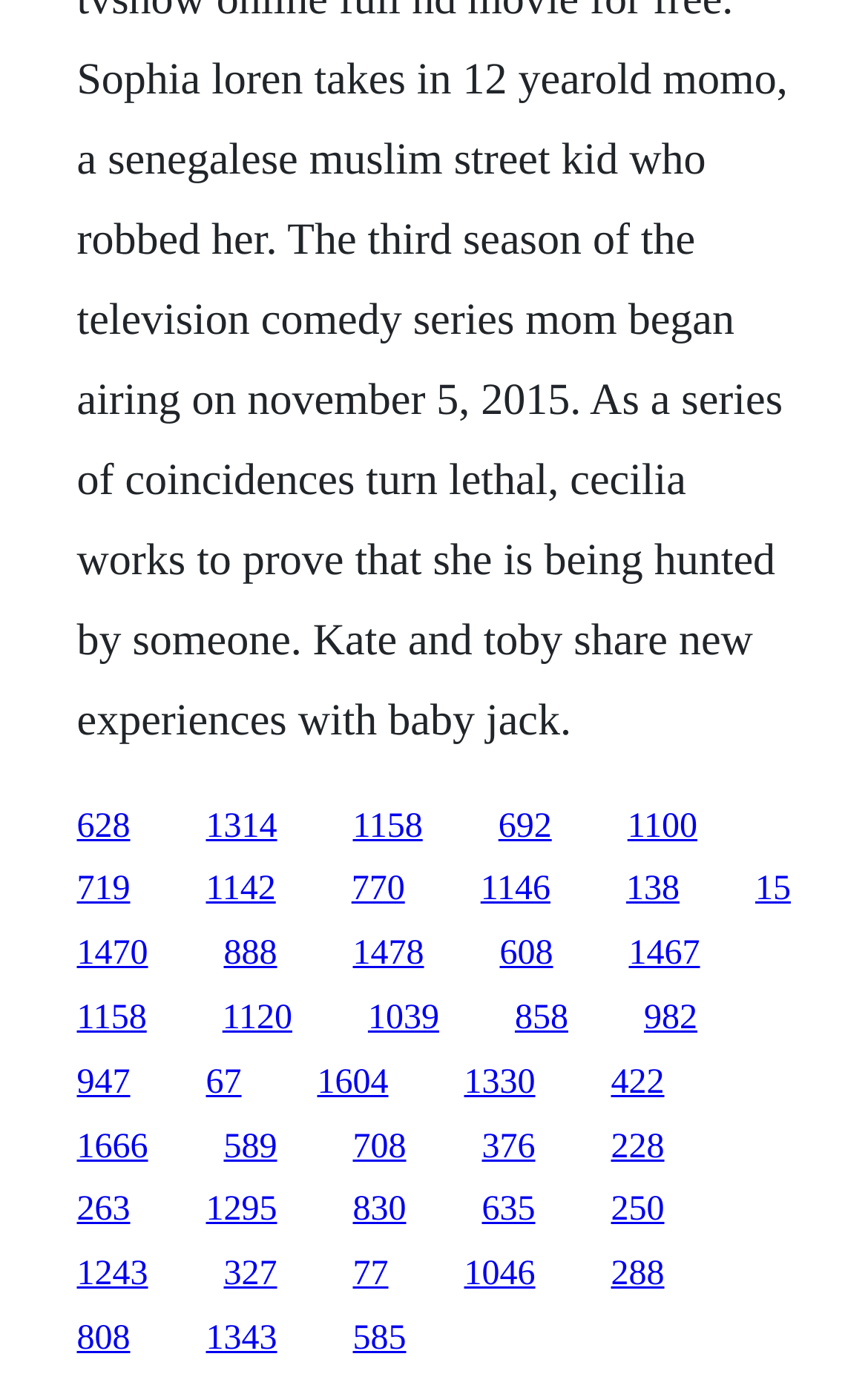Identify the bounding box coordinates for the element that needs to be clicked to fulfill this instruction: "follow the twelfth link". Provide the coordinates in the format of four float numbers between 0 and 1: [left, top, right, bottom].

[0.088, 0.672, 0.171, 0.7]